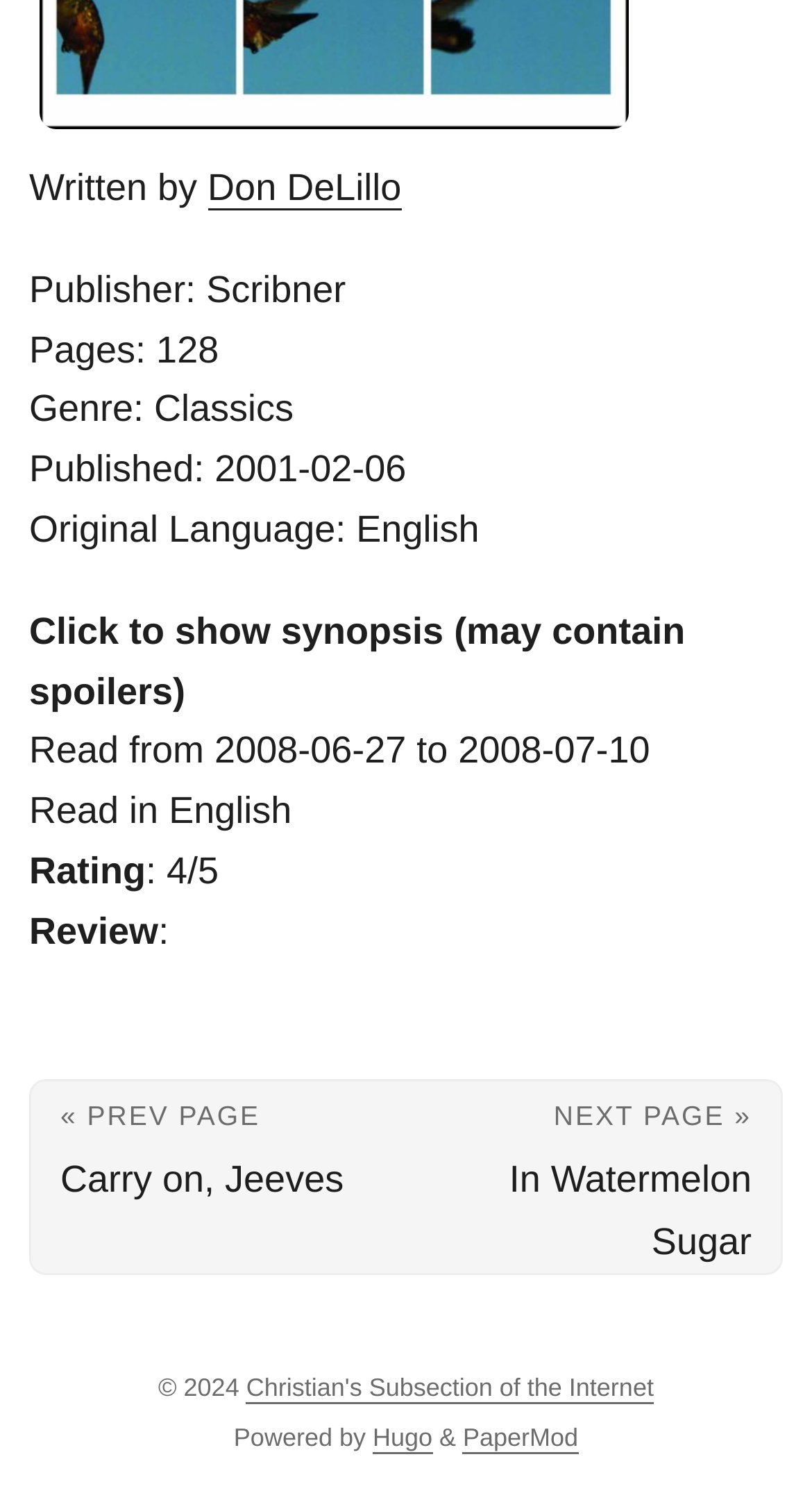Please answer the following question as detailed as possible based on the image: 
What is the name of the next page?

The name of the next page can be found in the link 'NEXT PAGE » In Watermelon Sugar' which is located in the footer section.